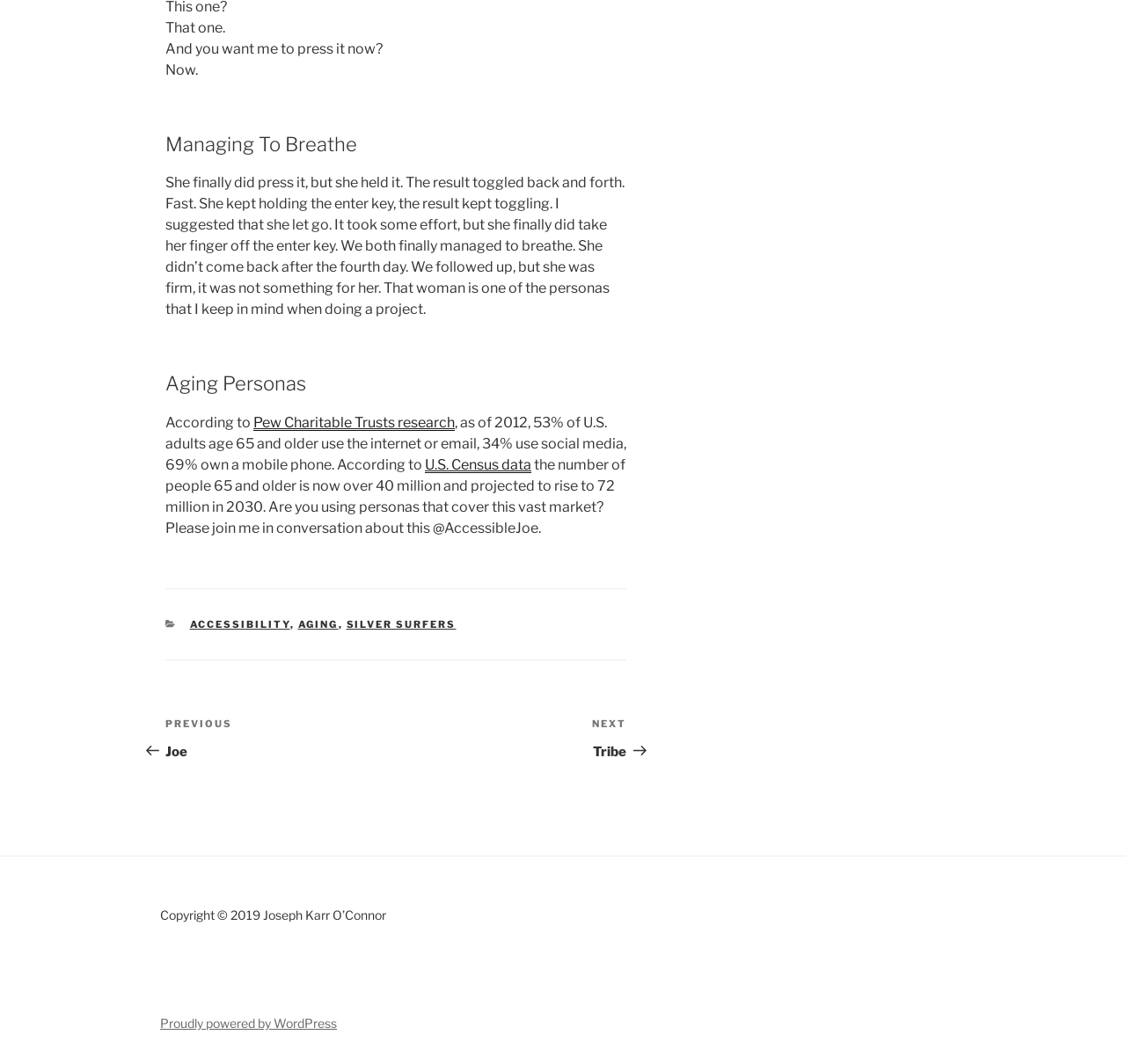Extract the bounding box coordinates for the described element: "Pew Charitable Trusts research". The coordinates should be represented as four float numbers between 0 and 1: [left, top, right, bottom].

[0.225, 0.389, 0.404, 0.405]